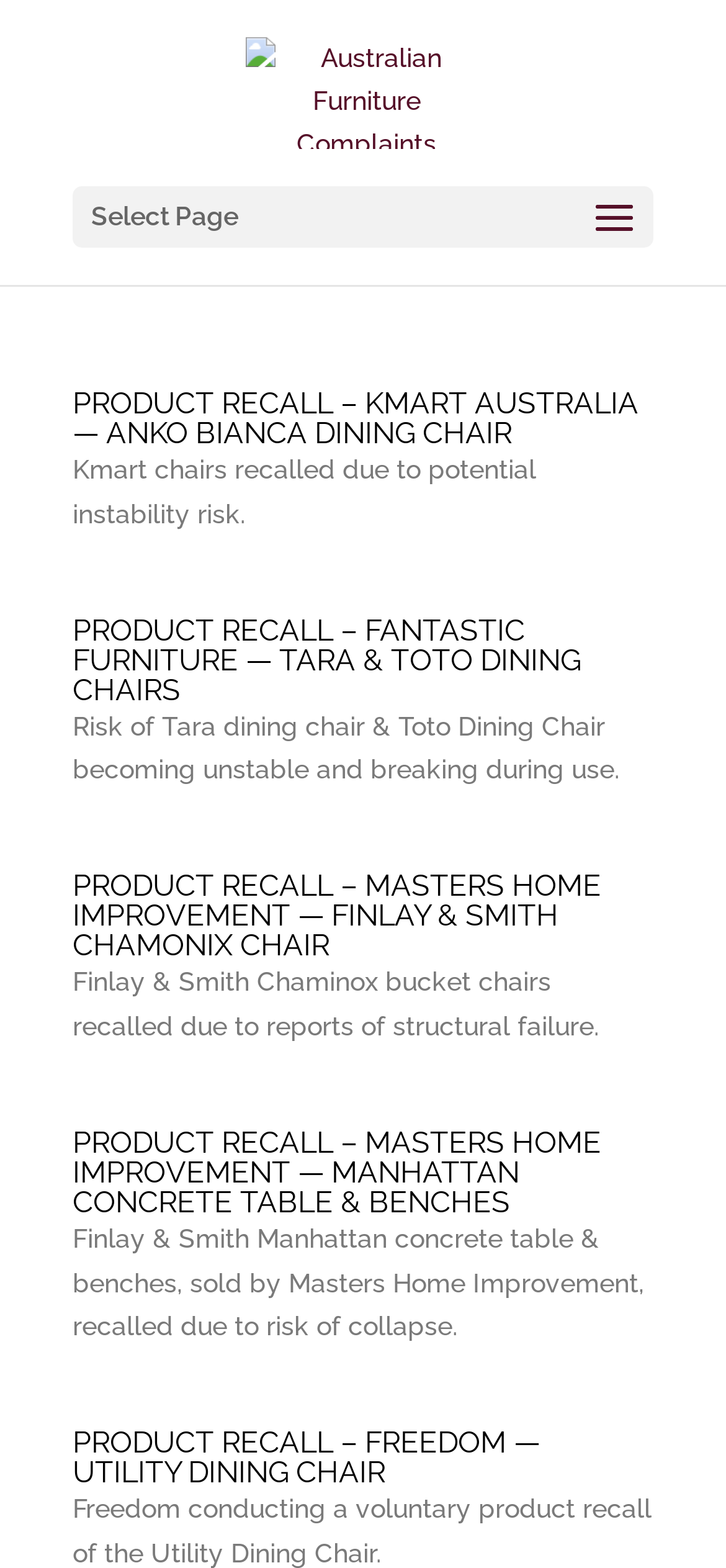Use the details in the image to answer the question thoroughly: 
What is the brand of the recalled Bianca dining chair?

The answer can be found in the first article section, where it says 'PRODUCT RECALL – KMART AUSTRALIA — ANKO BIANCA DINING CHAIR'. This indicates that the recalled Bianca dining chair is from Kmart Australia.